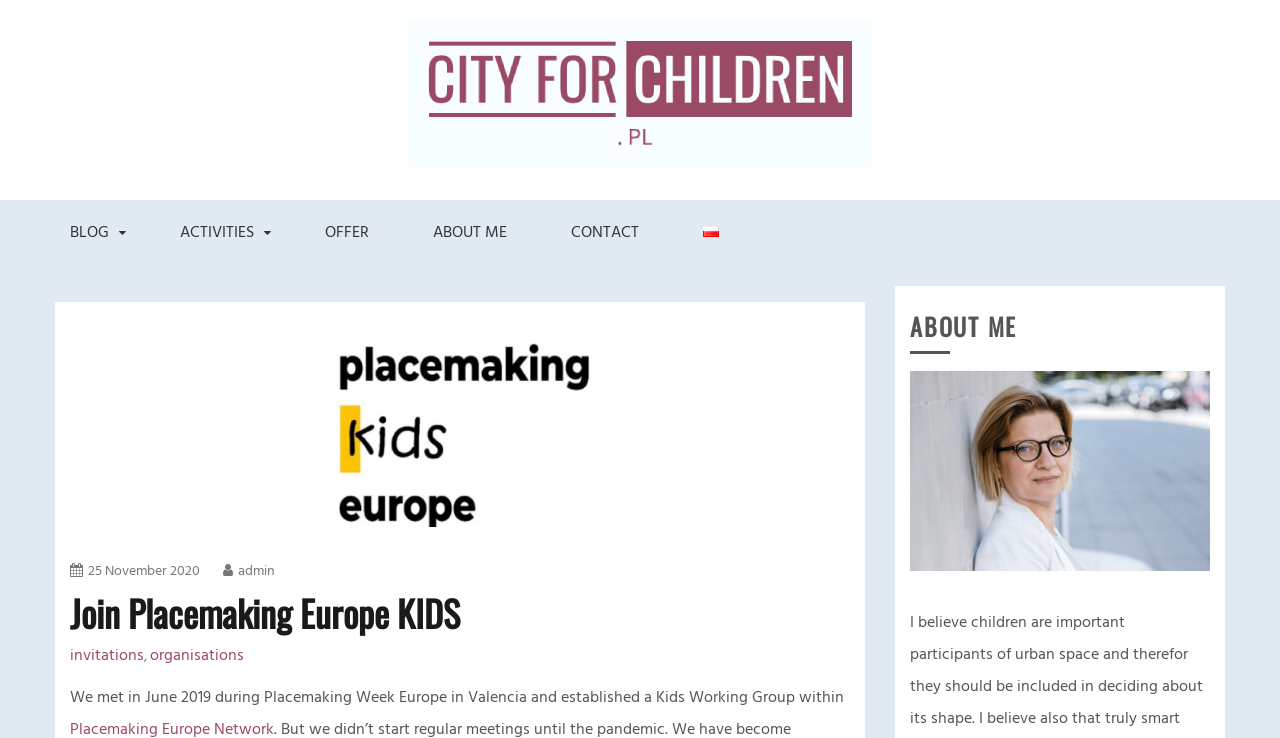Using the provided description: "Blog", find the bounding box coordinates of the corresponding UI element. The output should be four float numbers between 0 and 1, in the format [left, top, right, bottom].

[0.031, 0.271, 0.114, 0.36]